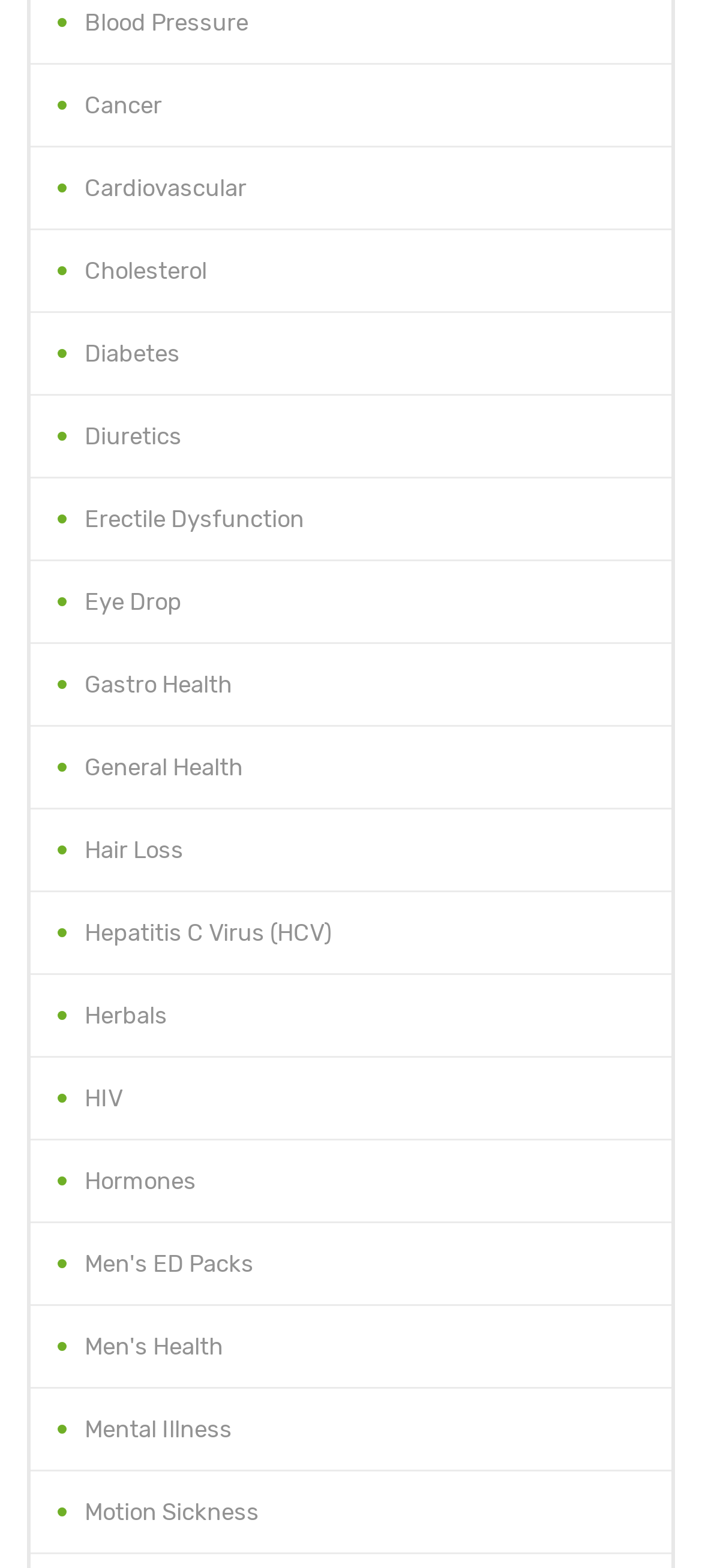Kindly determine the bounding box coordinates for the area that needs to be clicked to execute this instruction: "View General Health".

[0.044, 0.463, 0.956, 0.516]